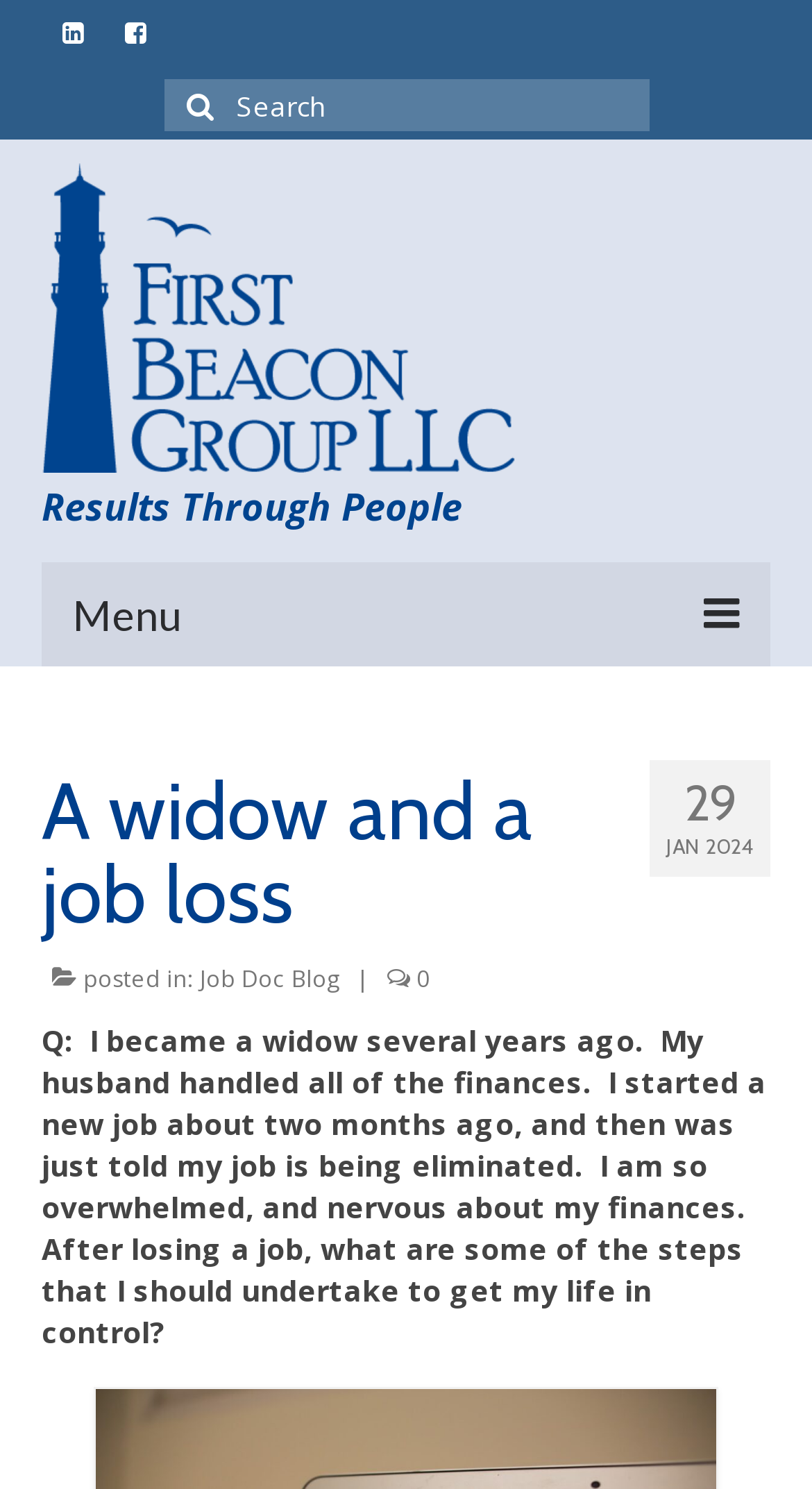Find and provide the bounding box coordinates for the UI element described with: "parent_node: Search for: name="s" placeholder="Search"".

[0.201, 0.053, 0.799, 0.088]